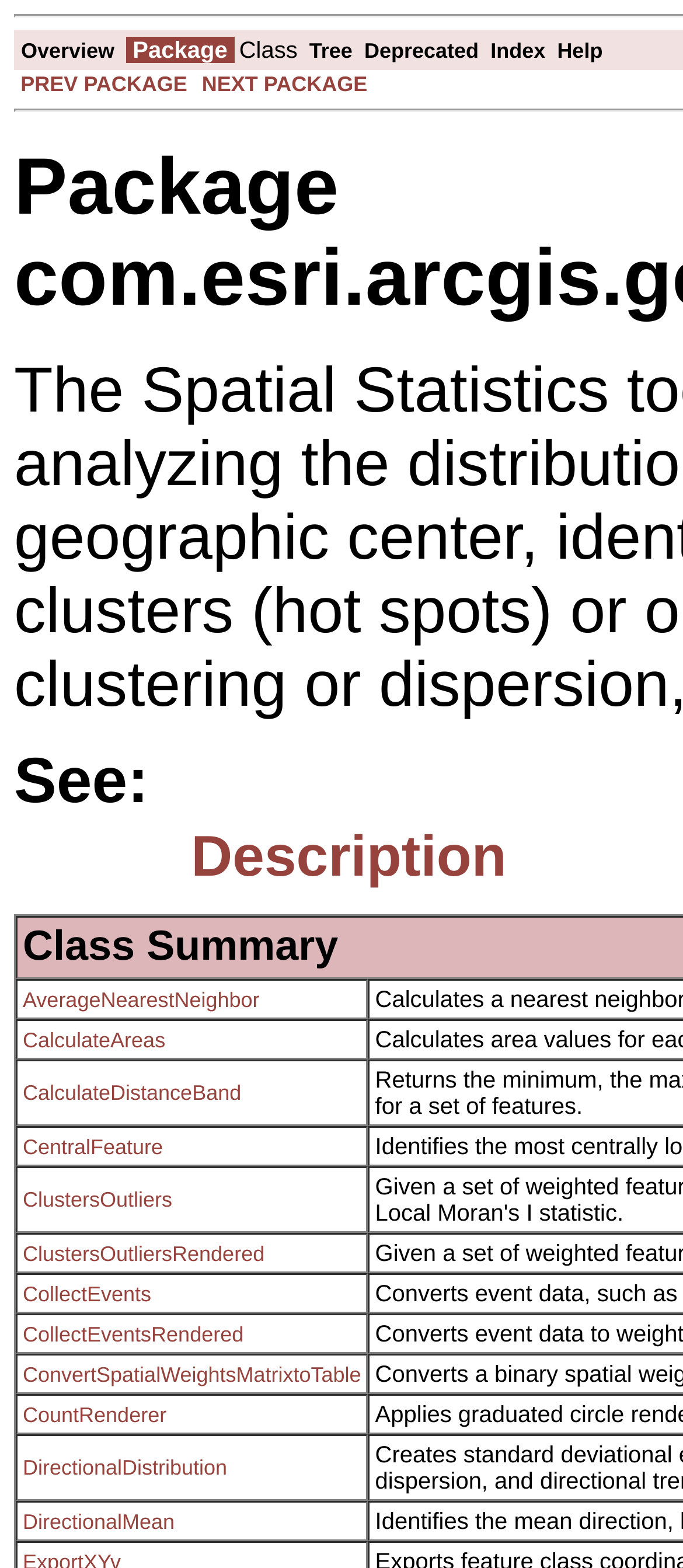Please determine the bounding box coordinates of the section I need to click to accomplish this instruction: "View Help".

[0.816, 0.024, 0.882, 0.04]